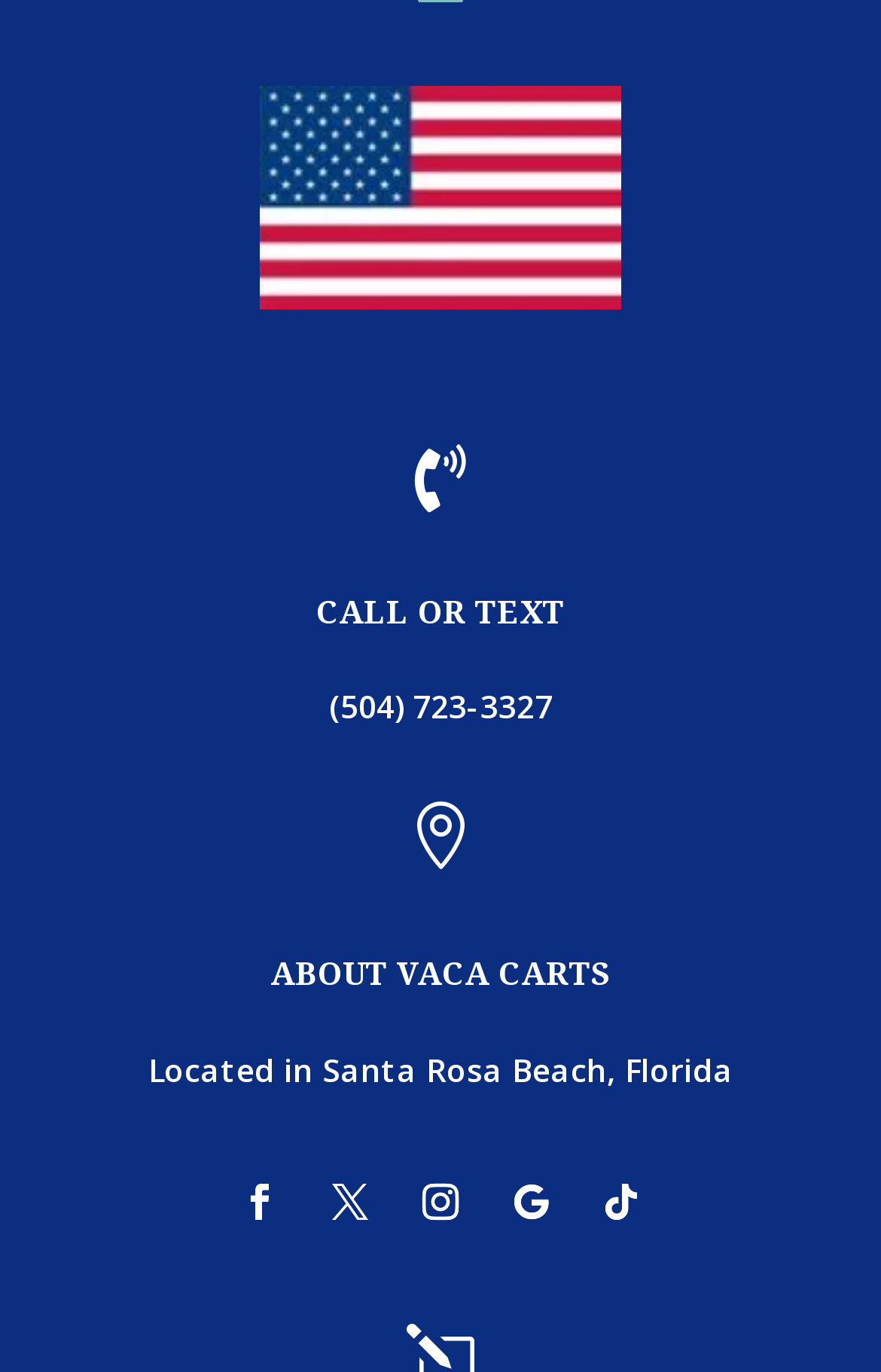What is the purpose of the image at the top?
Analyze the screenshot and provide a detailed answer to the question.

I couldn't determine the purpose of the image at the top of the page because it doesn't have any accompanying text or description. It's possible that it's a logo or a decorative element.